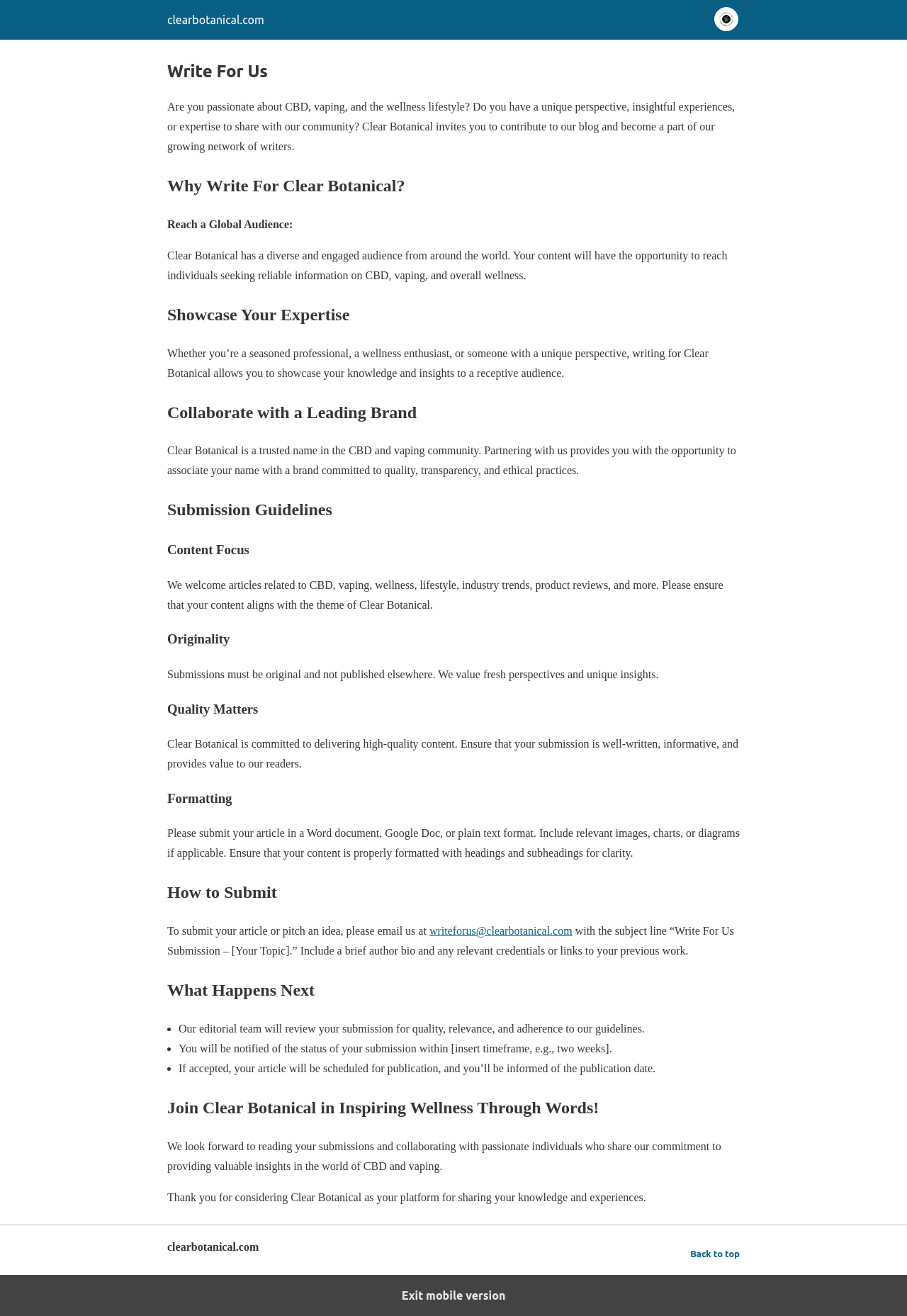What happens after submitting an article?
Utilize the information in the image to give a detailed answer to the question.

The webpage explains that after submitting an article, the editorial team will review it for quality, relevance, and adherence to their guidelines, and the writer will be notified of the status of their submission within a certain timeframe, as stated in the 'What Happens Next' section.